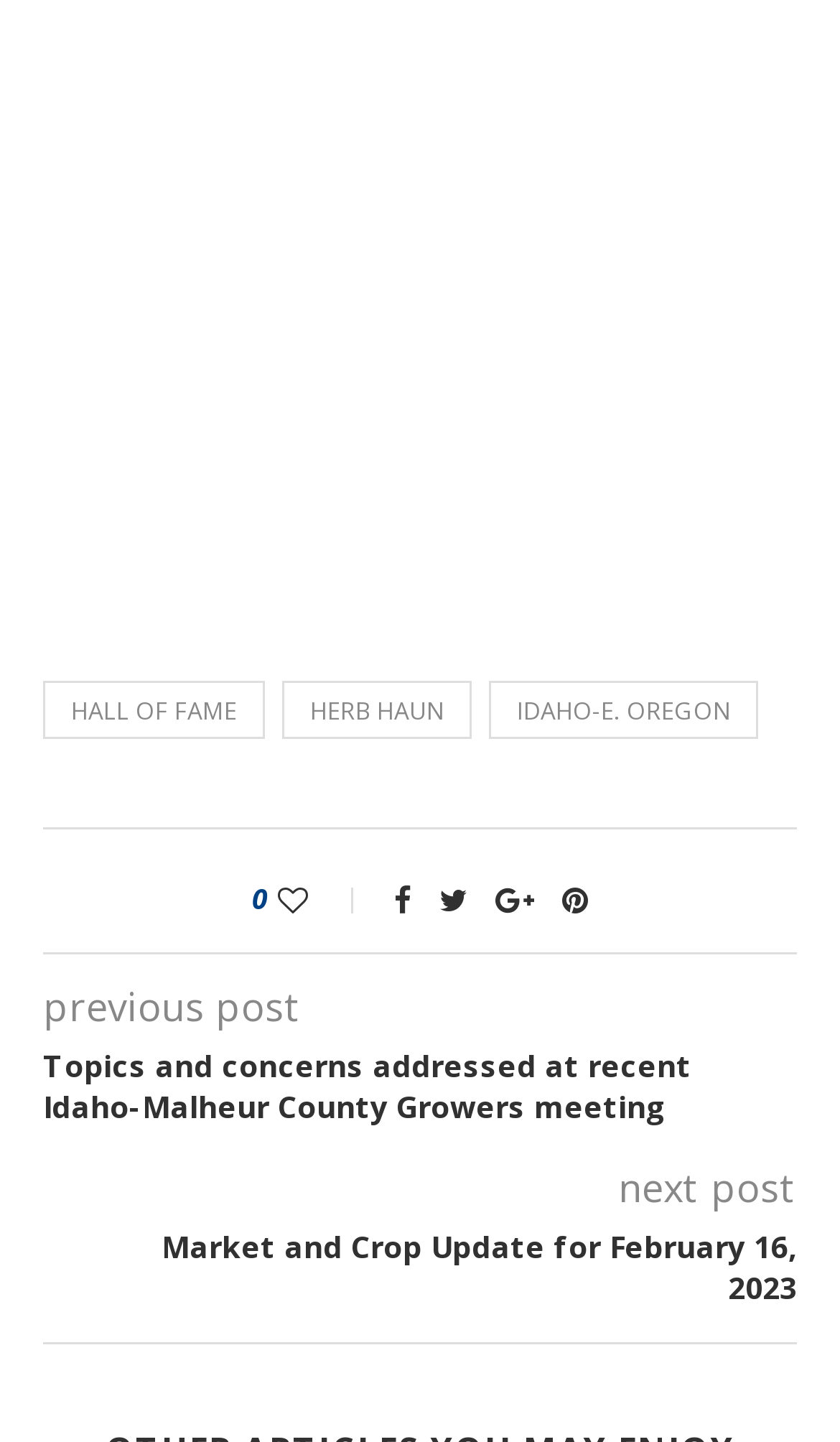Locate the bounding box of the UI element with the following description: "Pinterest".

[0.669, 0.609, 0.7, 0.637]